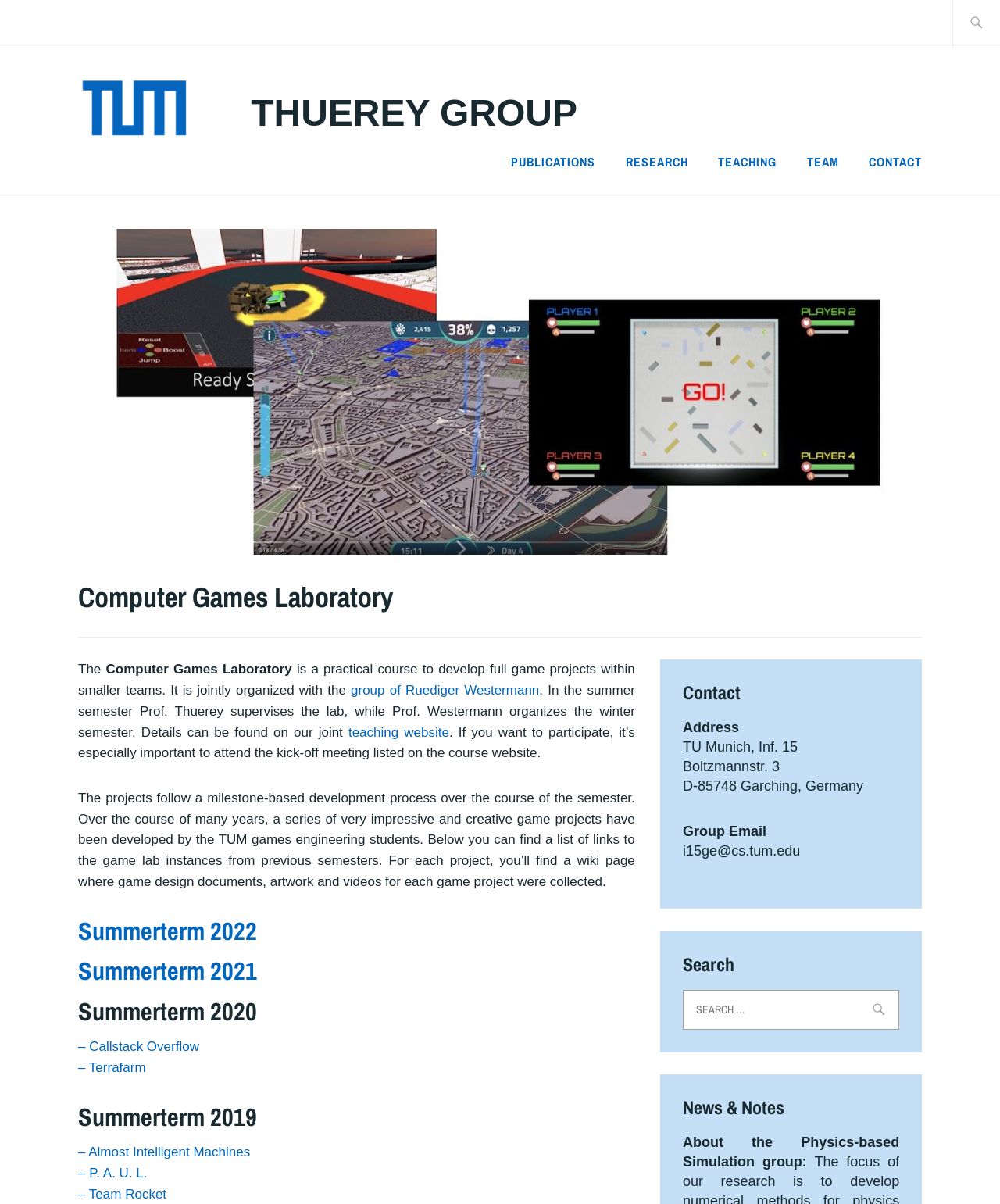What is the email address of the group?
Please look at the screenshot and answer using one word or phrase.

i15ge@cs.tum.edu